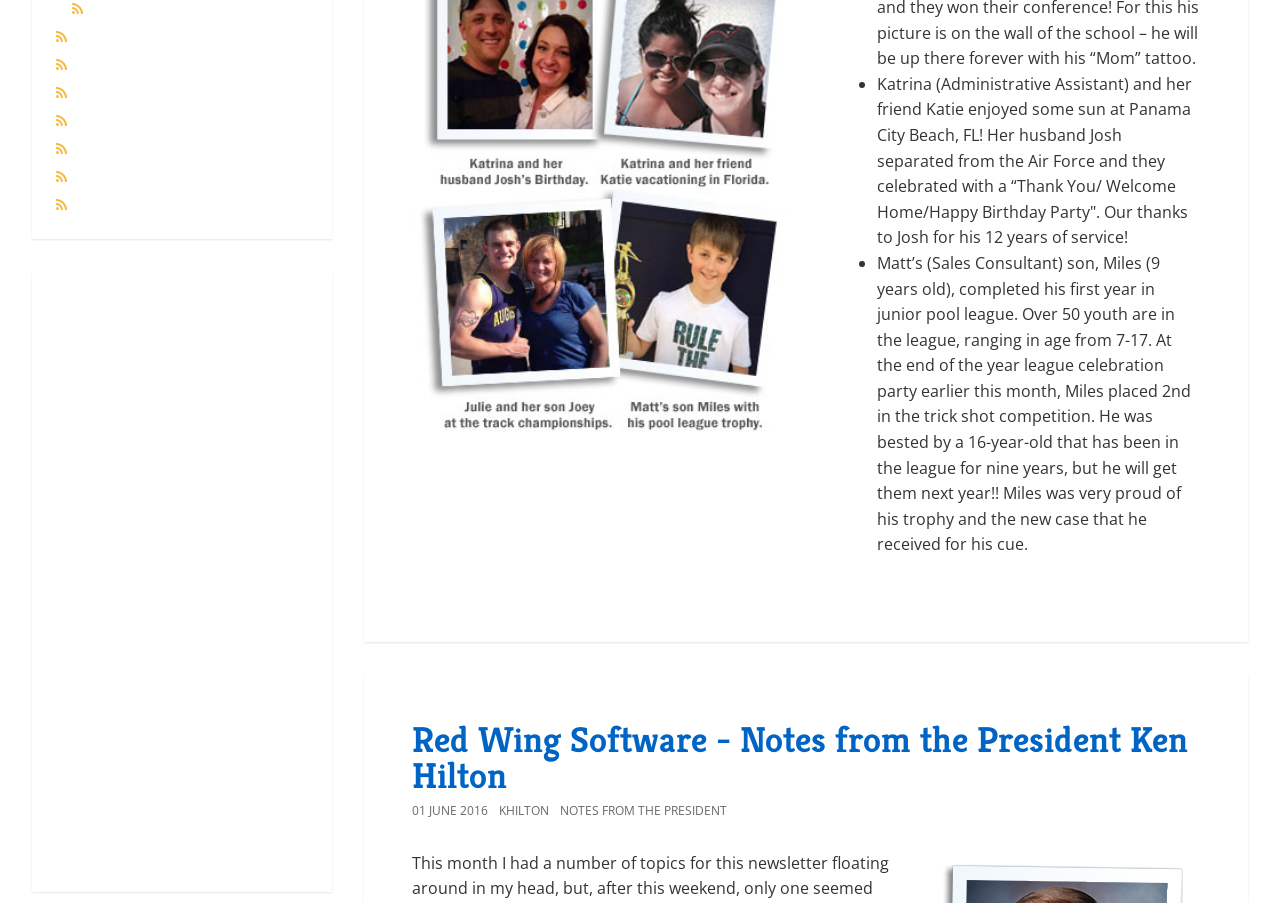Given the element description "Person Behind the Voice (31)" in the screenshot, predict the bounding box coordinates of that UI element.

[0.059, 0.154, 0.209, 0.175]